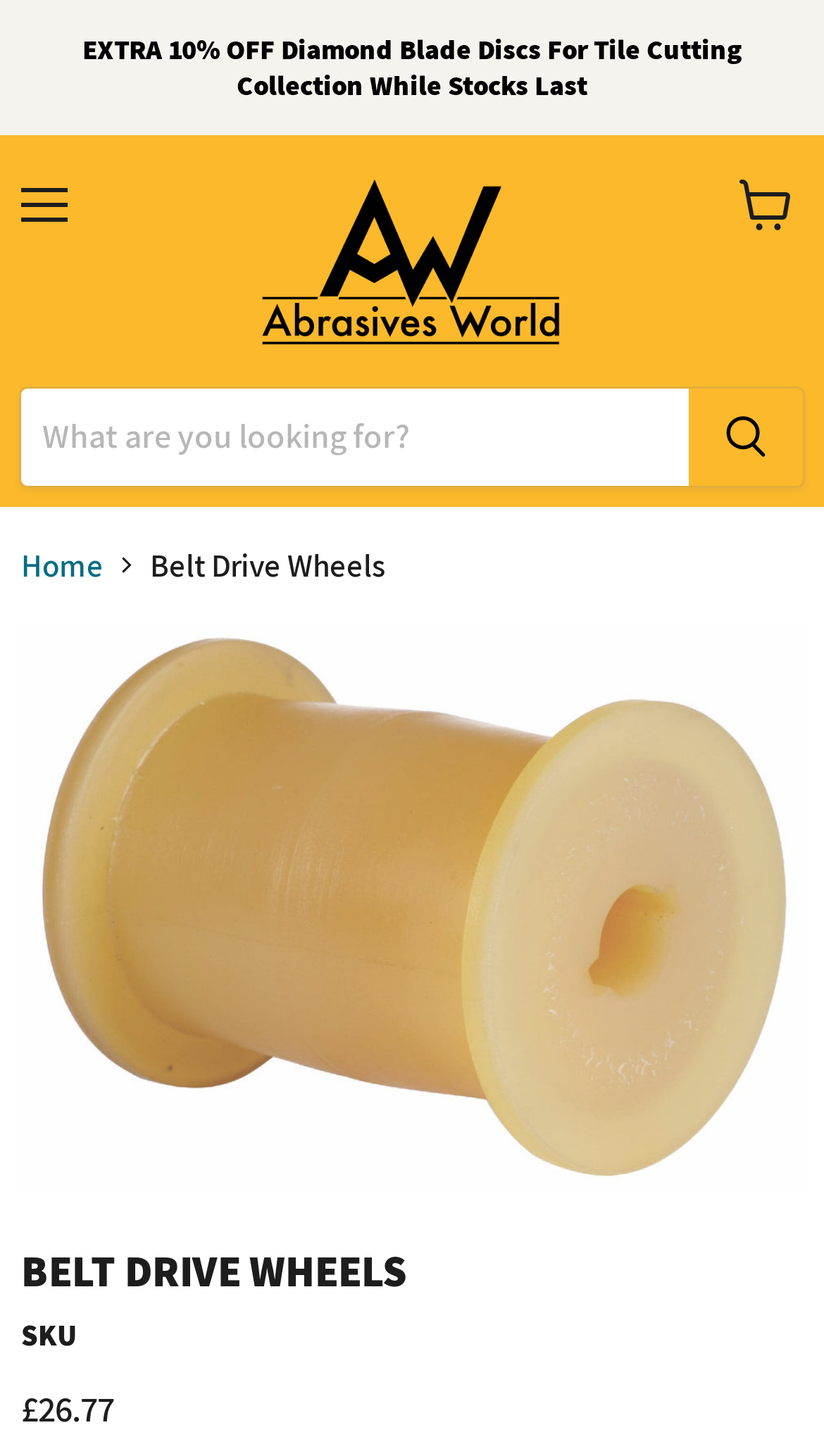What is the purpose of the belt drive wheels?
Look at the image and answer with only one word or phrase.

Drive tube sanding and polishing belts